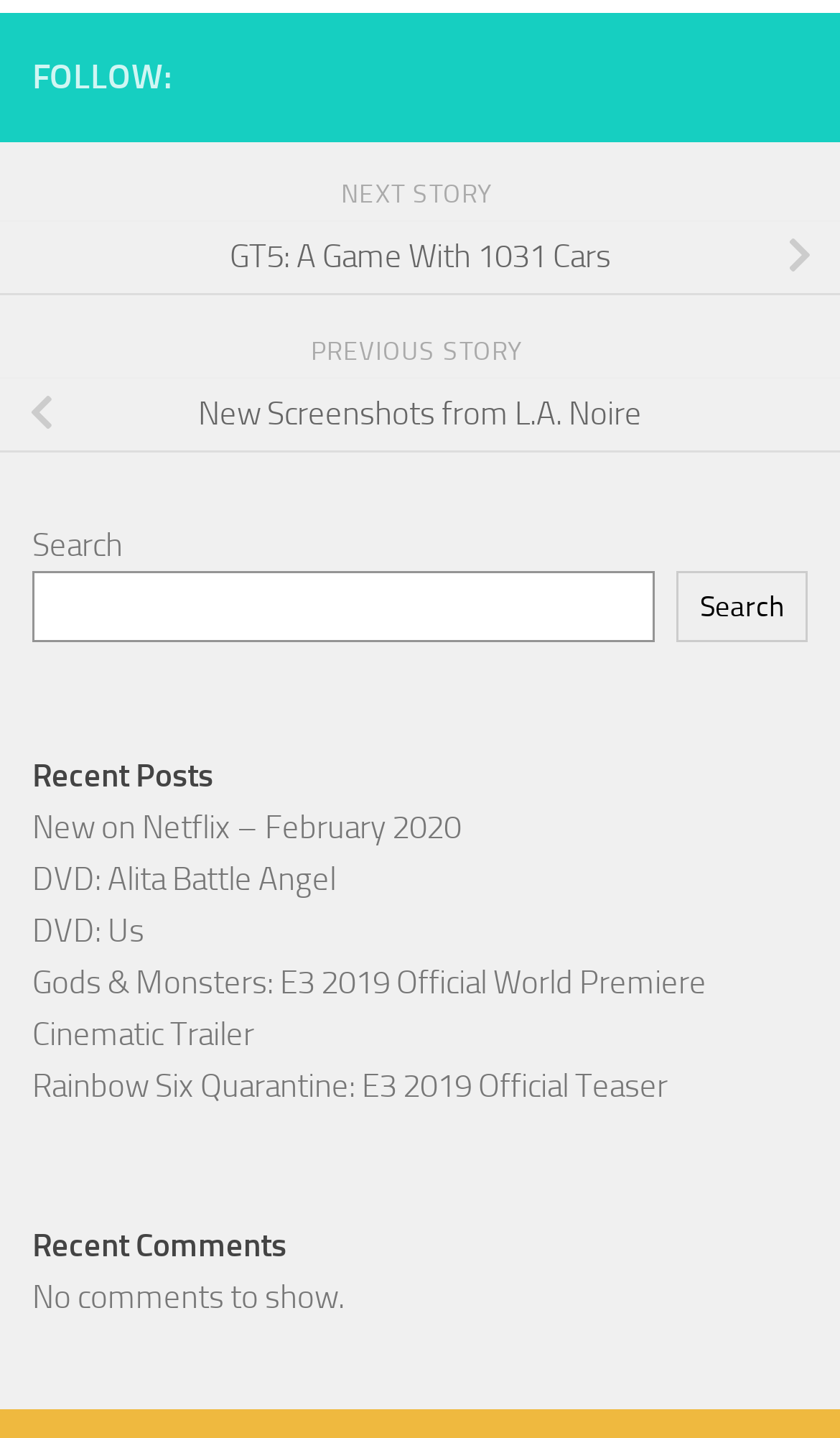Kindly provide the bounding box coordinates of the section you need to click on to fulfill the given instruction: "Read the 'Recent Posts' section".

[0.038, 0.522, 0.962, 0.558]